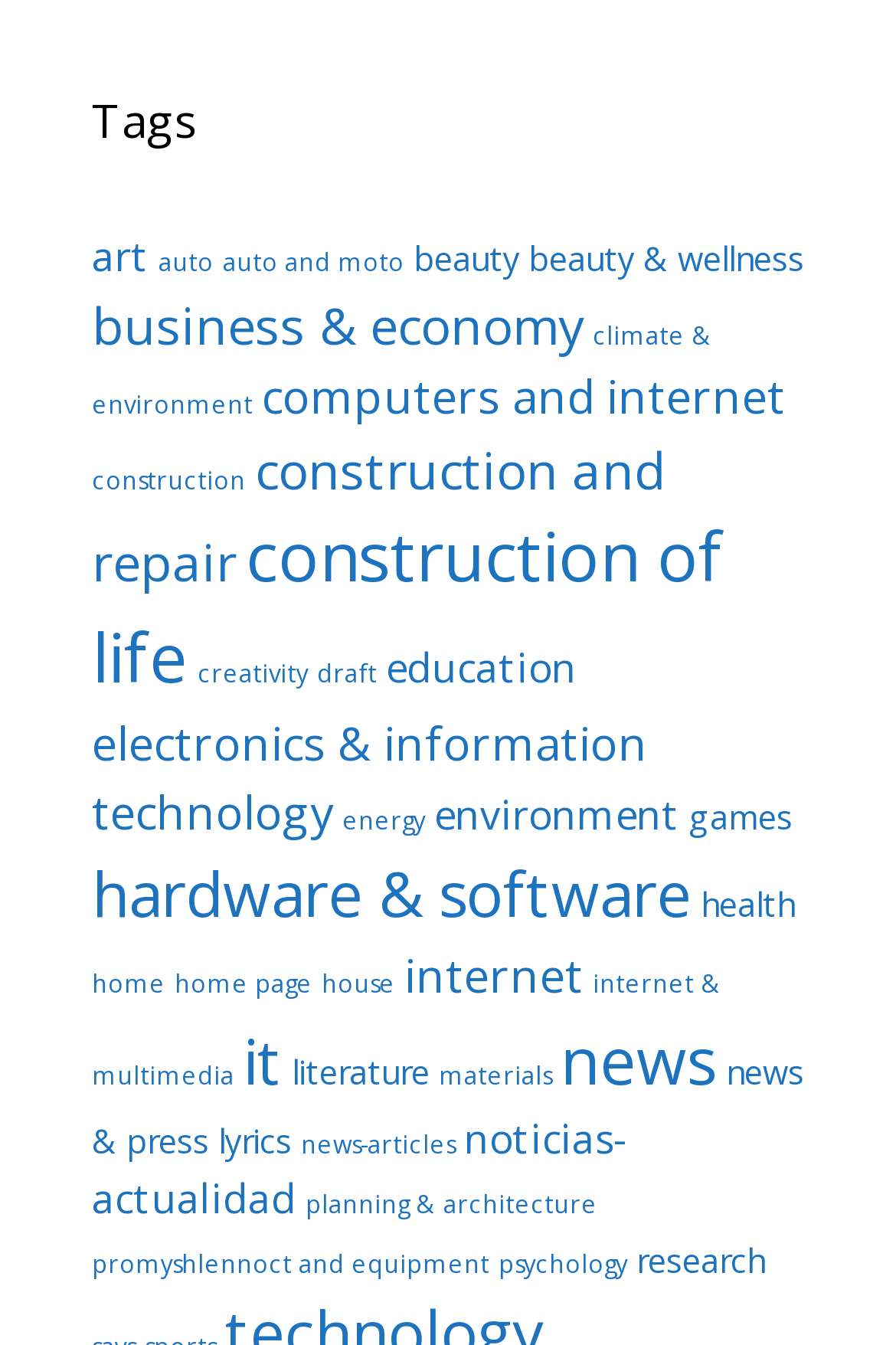Find the bounding box coordinates for the area that should be clicked to accomplish the instruction: "Click on 'art' tag".

[0.103, 0.17, 0.167, 0.211]